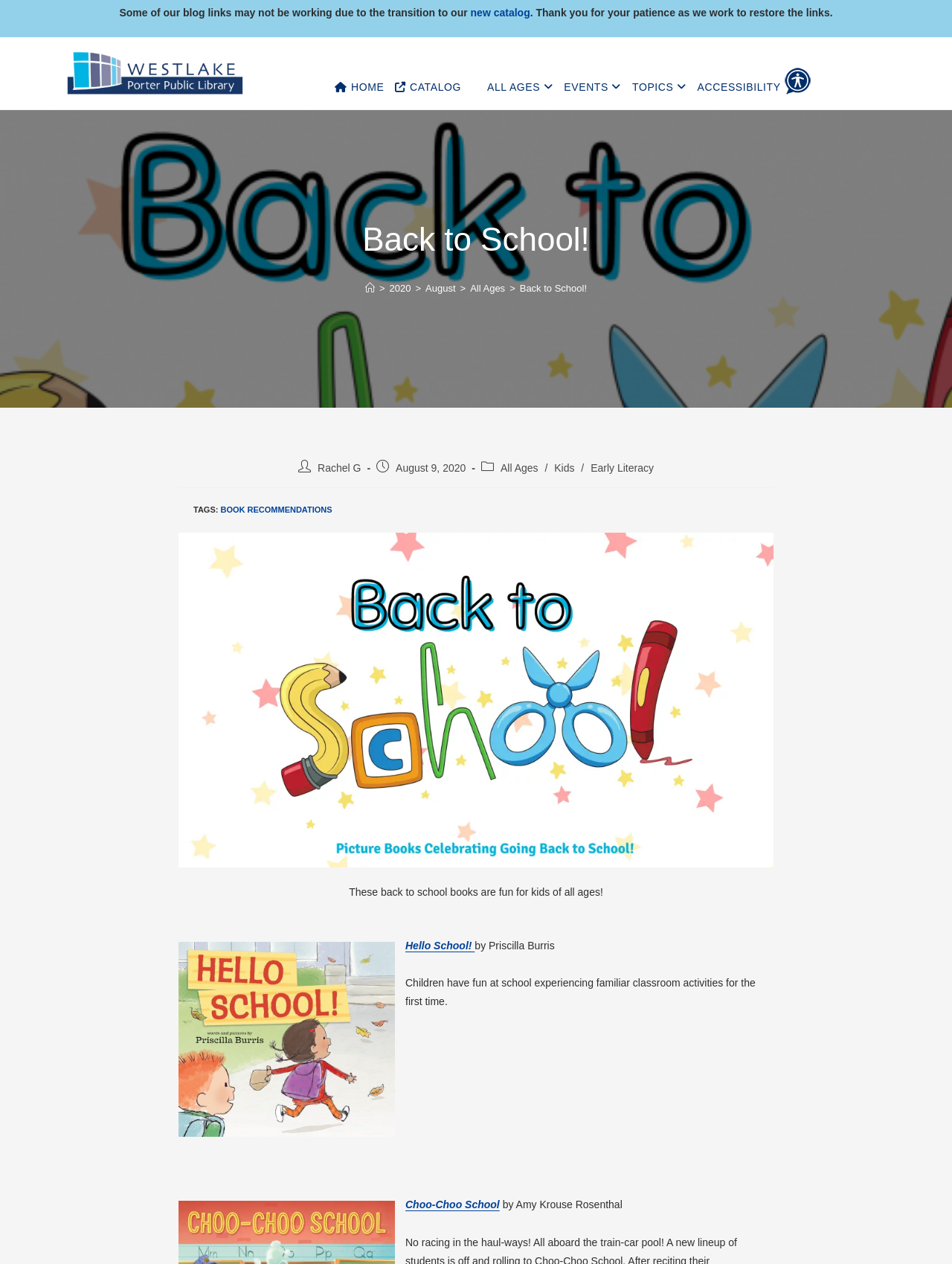What is the name of the second book mentioned?
Answer the question in a detailed and comprehensive manner.

I found the answer by looking at the link with the text 'Choo-Choo School' which suggests that it is the title of the second book mentioned.